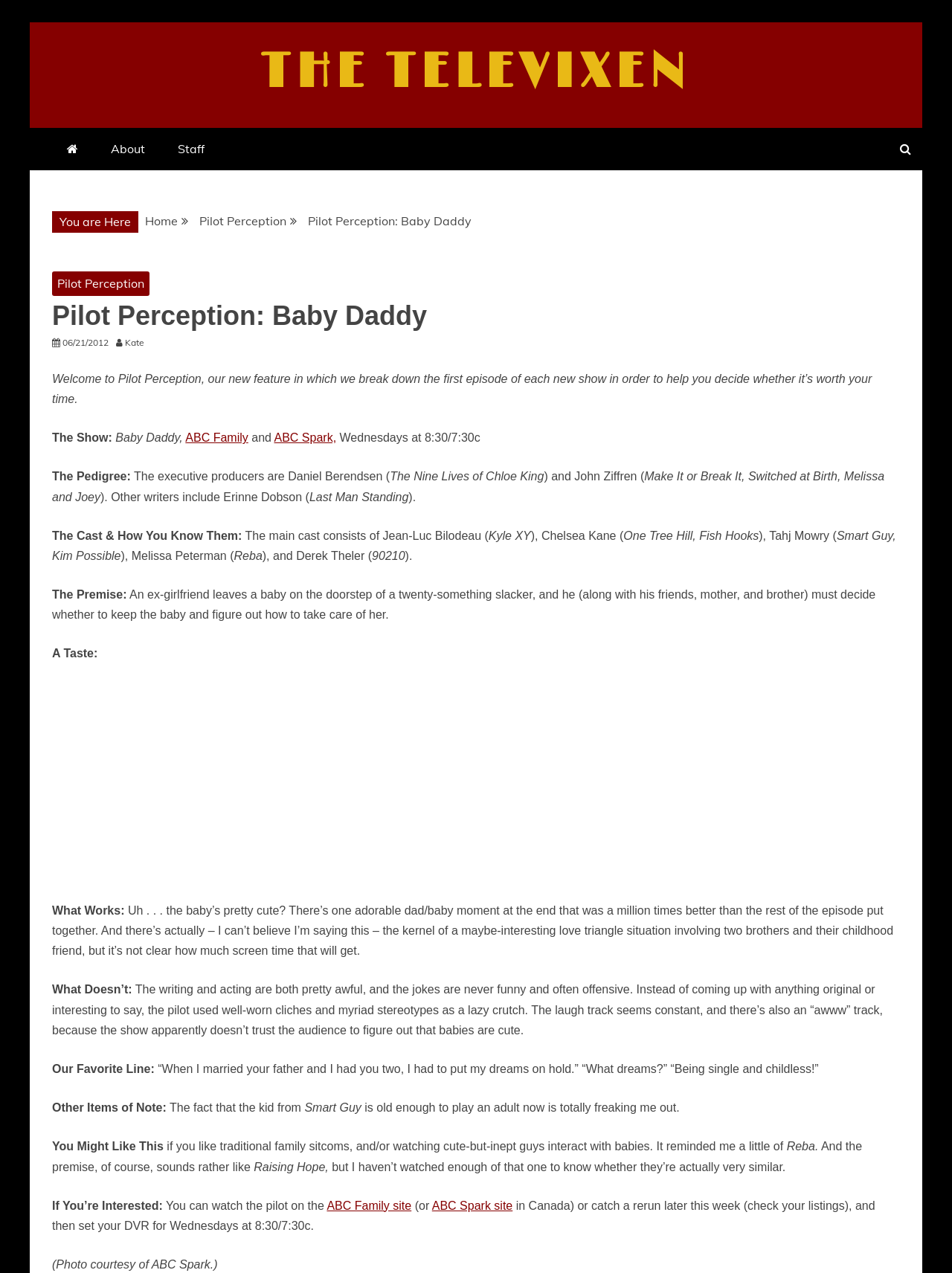Determine the bounding box coordinates of the clickable element to complete this instruction: "Click the 'ABC Family site' link". Provide the coordinates in the format of four float numbers between 0 and 1, [left, top, right, bottom].

[0.343, 0.942, 0.432, 0.952]